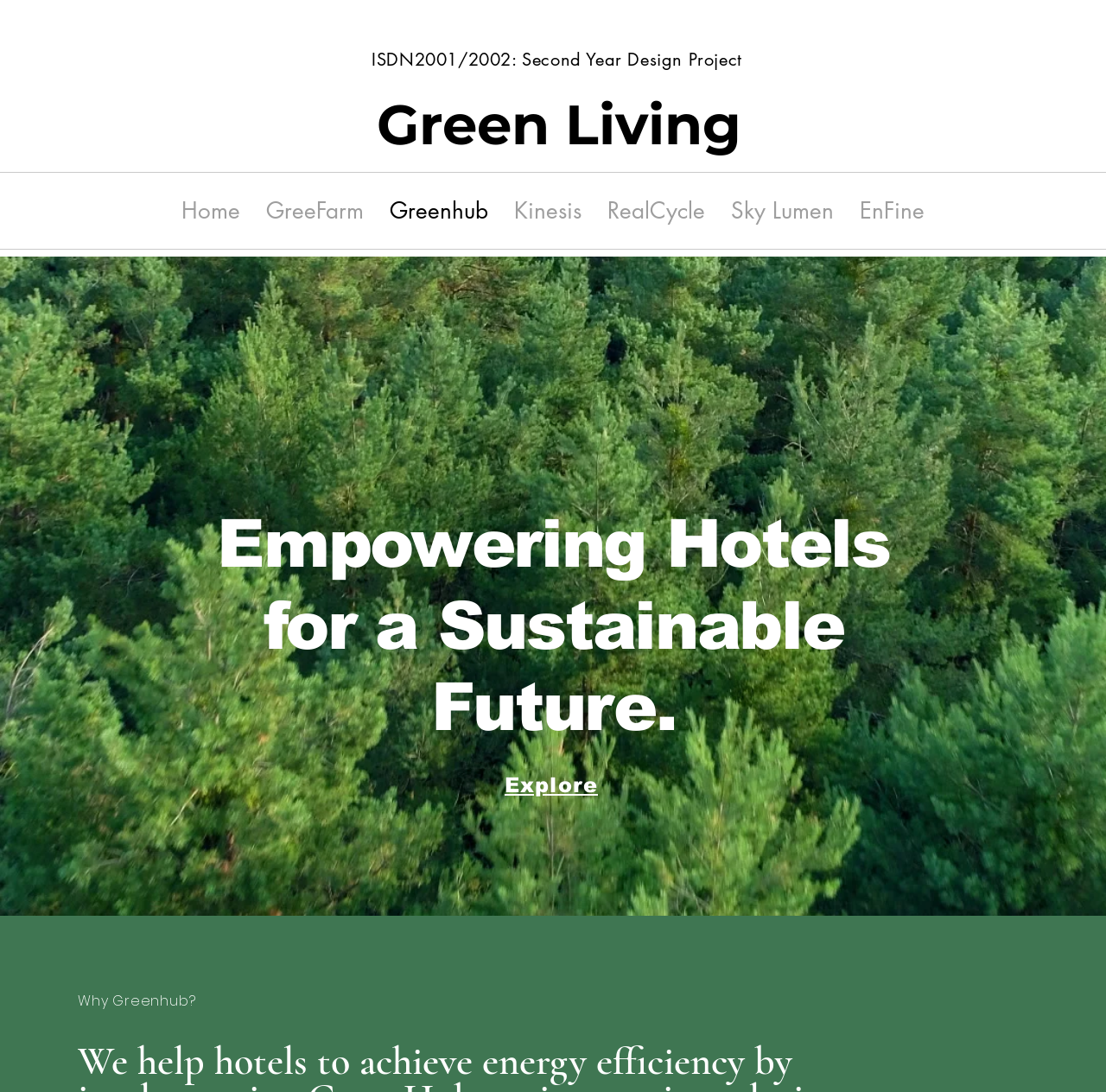What is the question being asked in the lower section?
Look at the screenshot and provide an in-depth answer.

The heading 'Why Greenhub?' is located in the lower section of the webpage, suggesting that the question being asked is why Greenhub is important or relevant, possibly related to its role in promoting sustainability or green living.